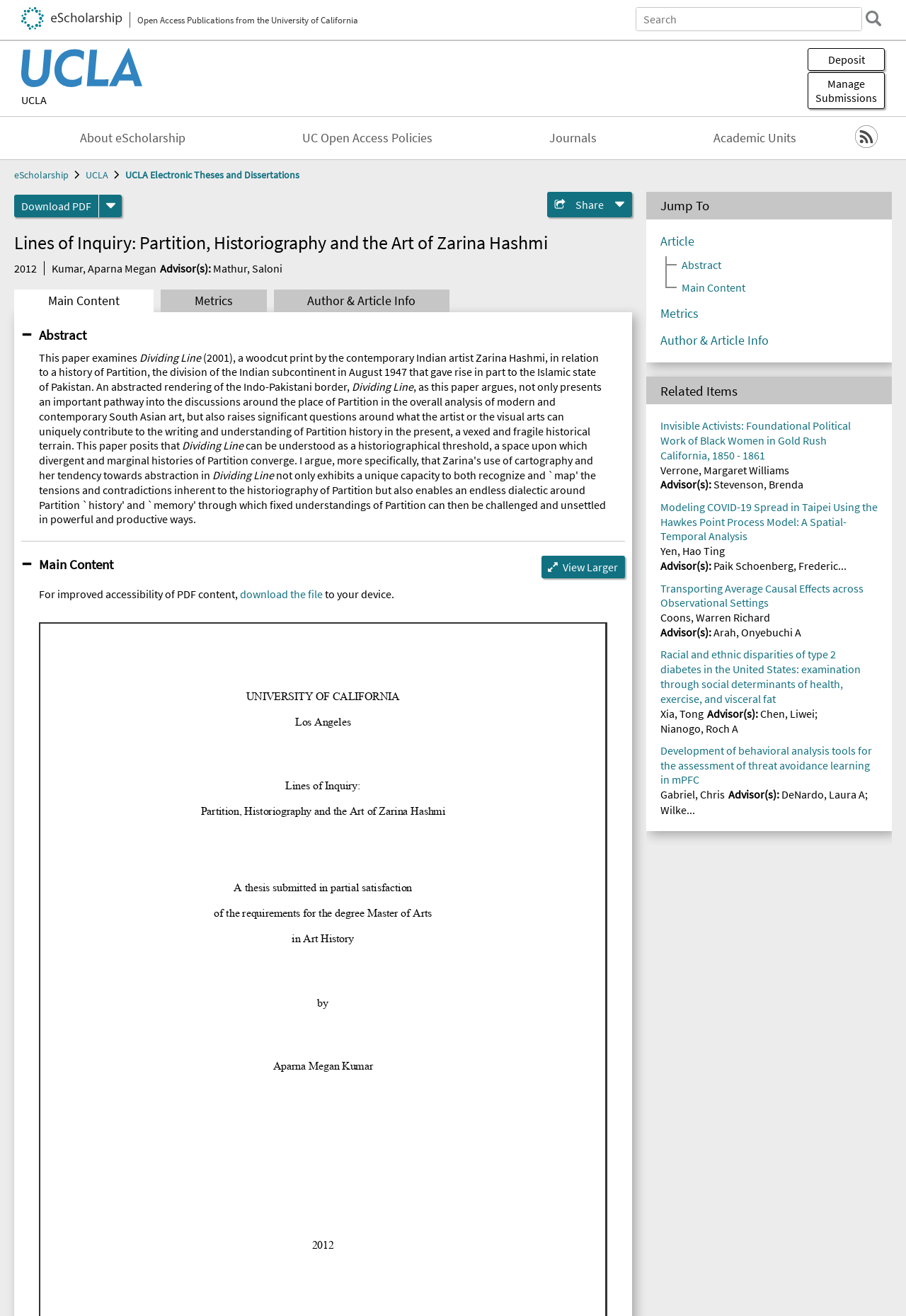Can you pinpoint the bounding box coordinates for the clickable element required for this instruction: "Search eScholarship"? The coordinates should be four float numbers between 0 and 1, i.e., [left, top, right, bottom].

[0.702, 0.006, 0.951, 0.023]